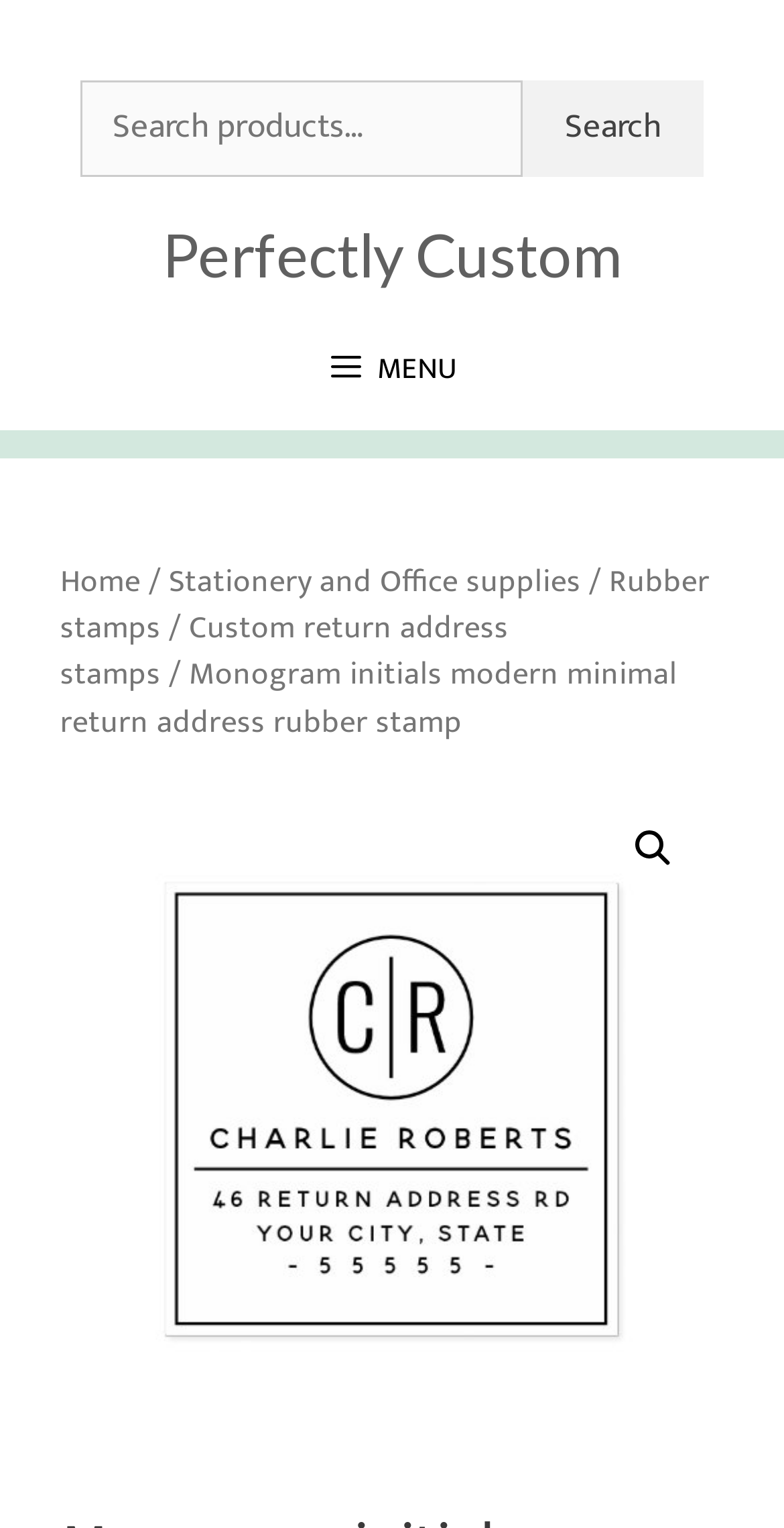Locate the UI element described by Rubber stamps in the provided webpage screenshot. Return the bounding box coordinates in the format (top-left x, top-left y, bottom-right x, bottom-right y), ensuring all values are between 0 and 1.

[0.077, 0.362, 0.905, 0.428]